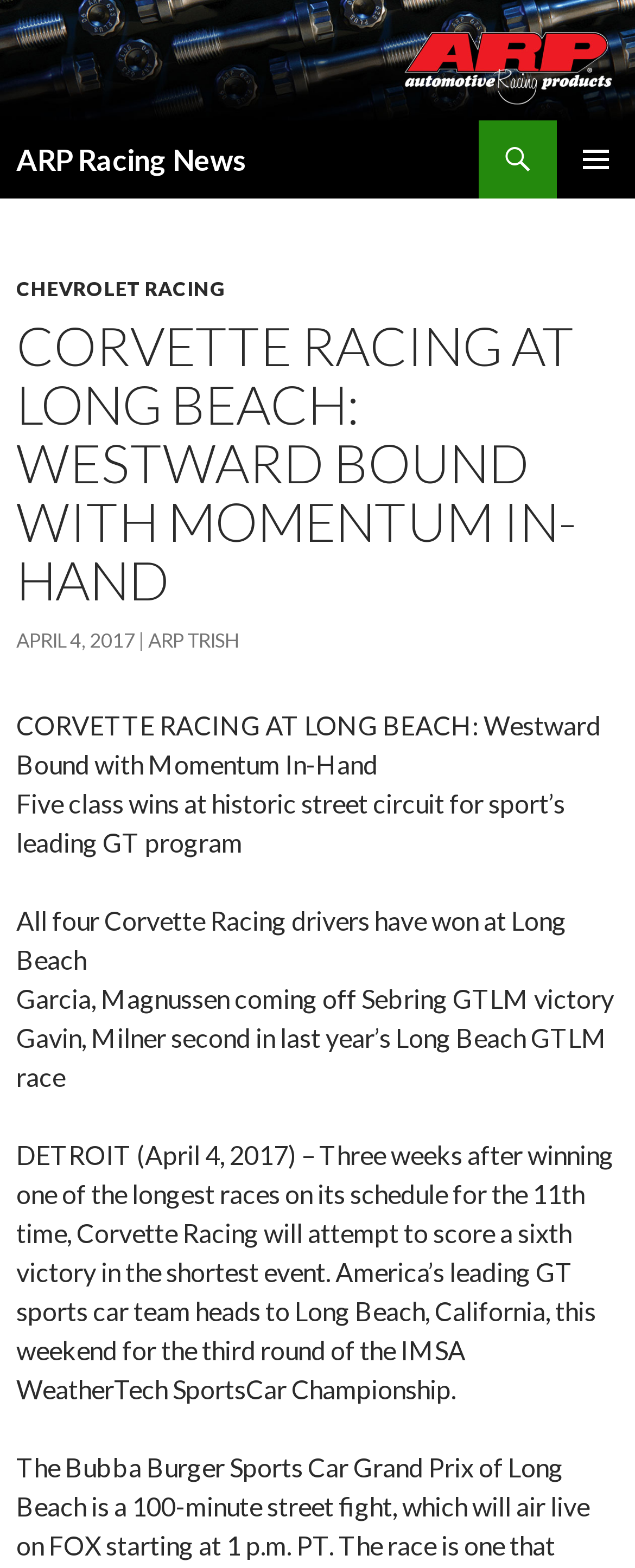Locate the bounding box of the user interface element based on this description: "Chevrolet Racing".

[0.026, 0.177, 0.354, 0.192]